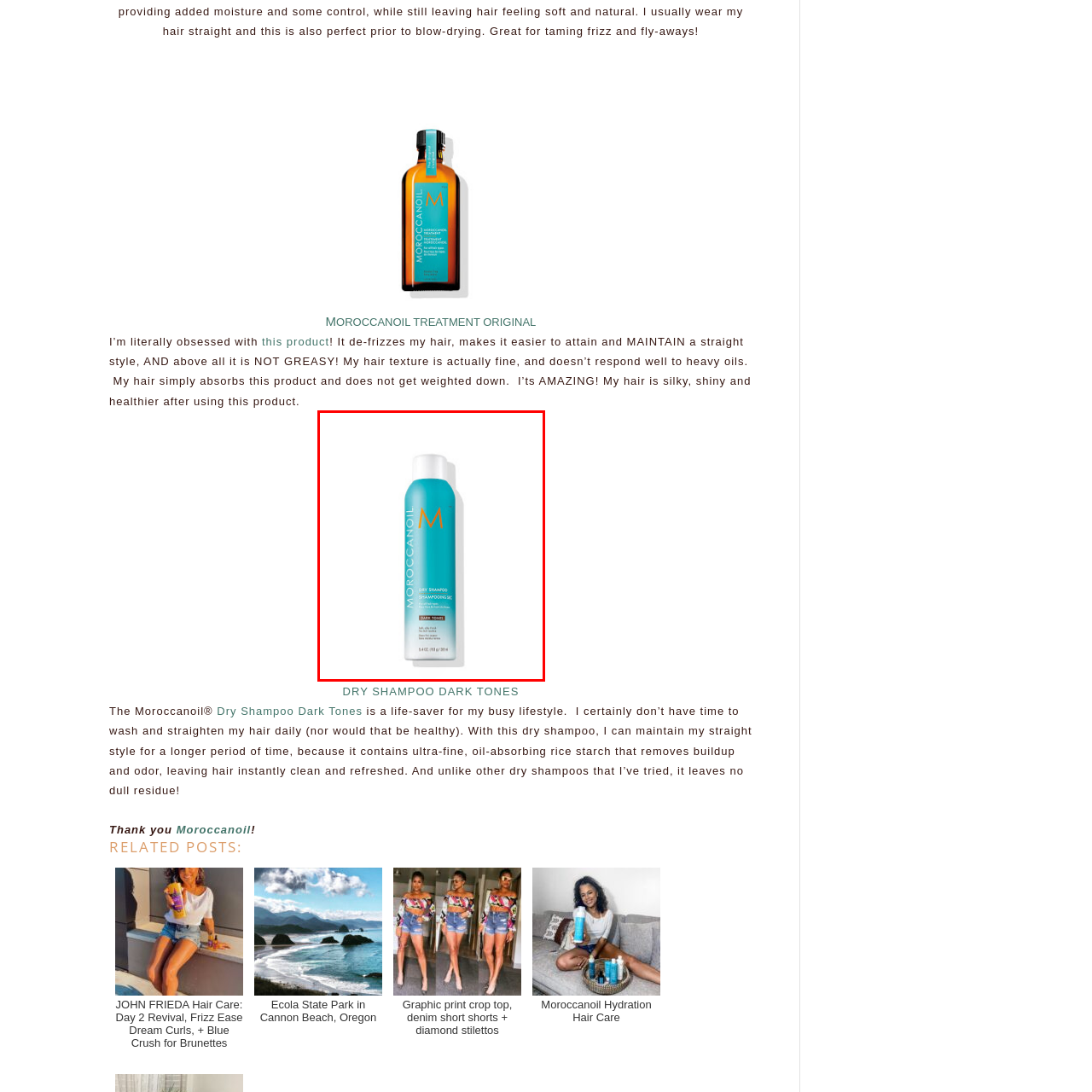What is the purpose of the product?
Focus on the red bounded area in the image and respond to the question with a concise word or phrase.

To refresh hair without water